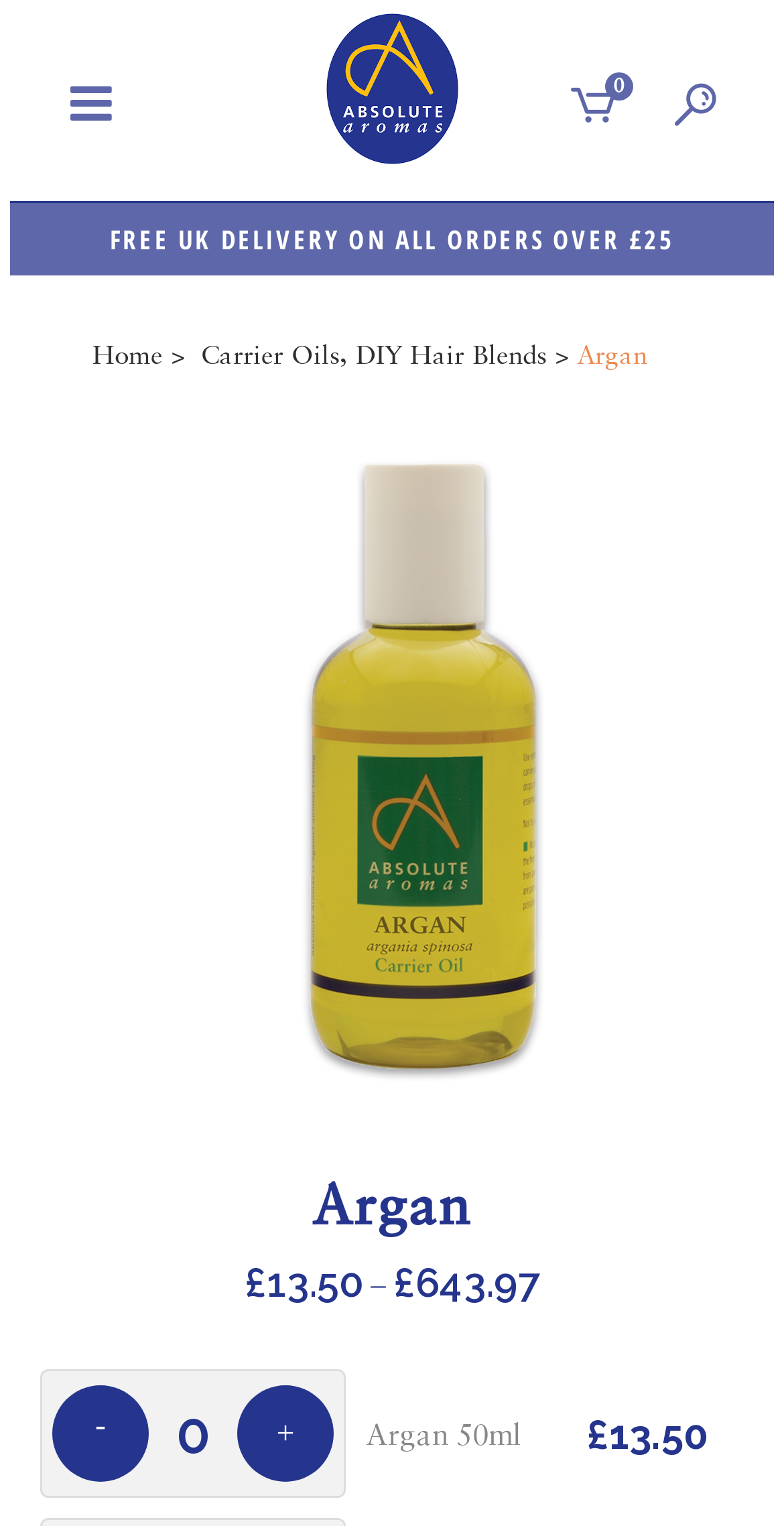Specify the bounding box coordinates of the element's area that should be clicked to execute the given instruction: "go to home page". The coordinates should be four float numbers between 0 and 1, i.e., [left, top, right, bottom].

[0.118, 0.2, 0.208, 0.265]